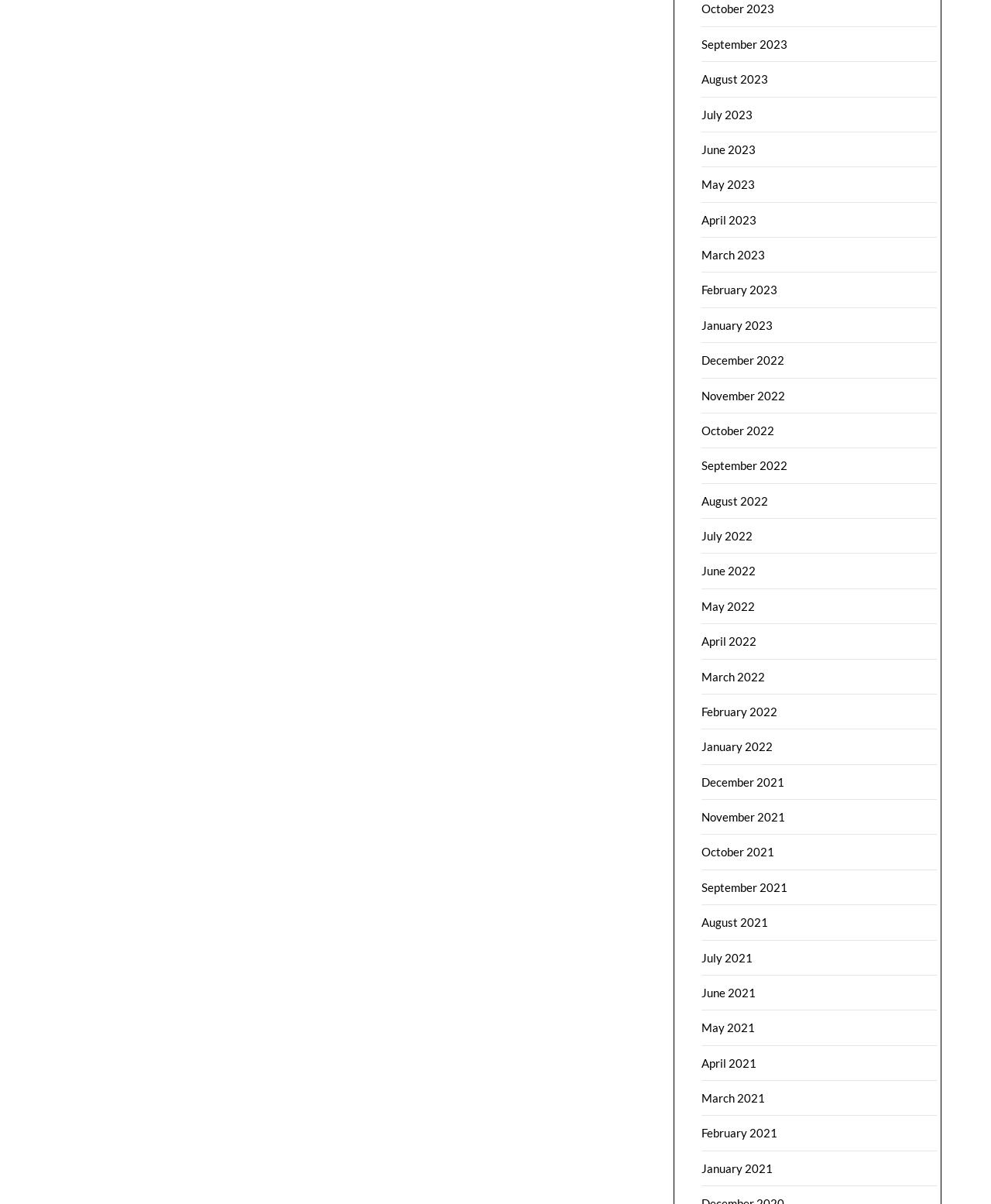Please determine the bounding box coordinates of the area that needs to be clicked to complete this task: 'View October 2023'. The coordinates must be four float numbers between 0 and 1, formatted as [left, top, right, bottom].

[0.708, 0.002, 0.782, 0.013]